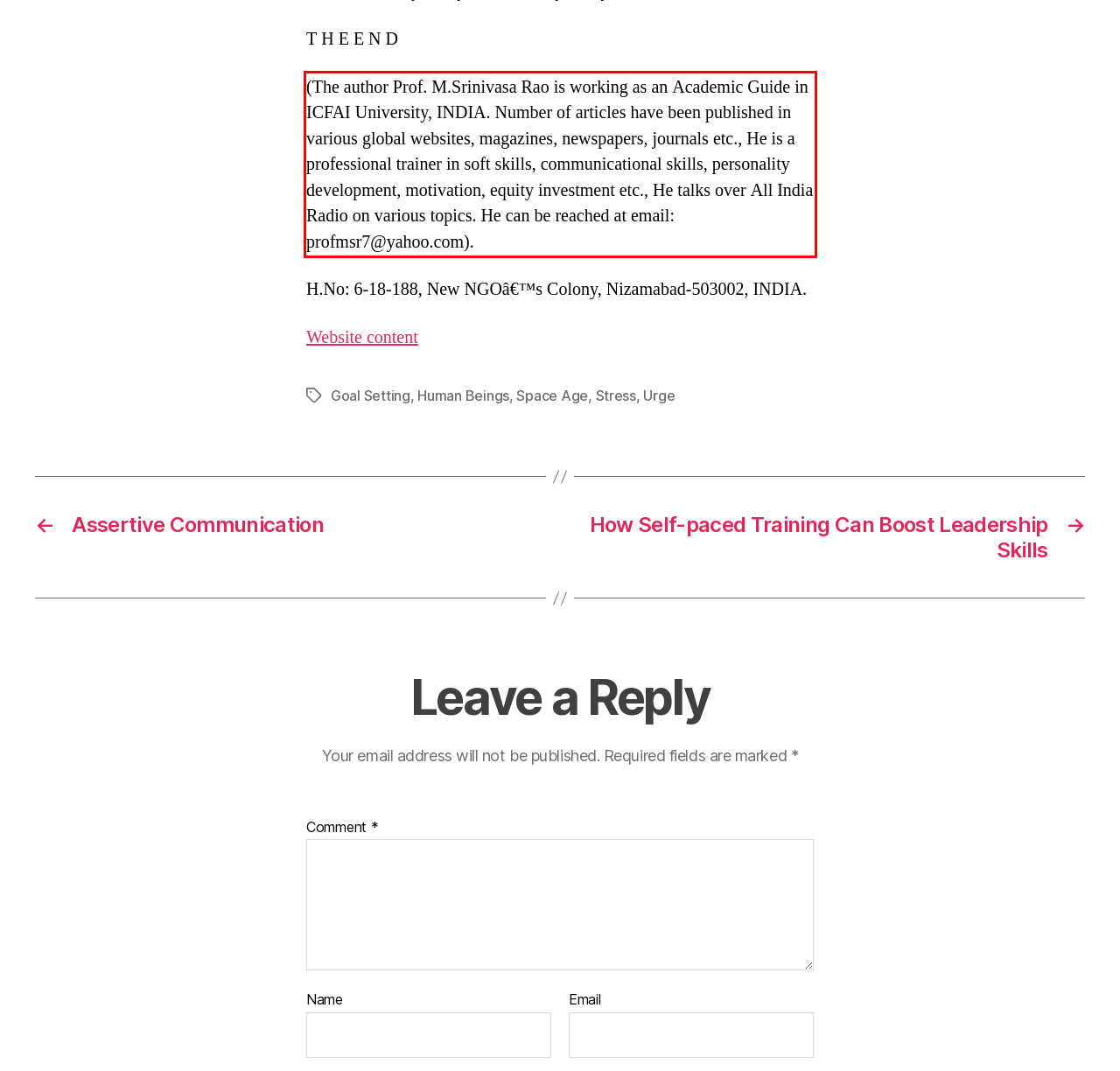The screenshot you have been given contains a UI element surrounded by a red rectangle. Use OCR to read and extract the text inside this red rectangle.

(The author Prof. M.Srinivasa Rao is working as an Academic Guide in ICFAI University, INDIA. Number of articles have been published in various global websites, magazines, newspapers, journals etc., He is a professional trainer in soft skills, communicational skills, personality development, motivation, equity investment etc., He talks over All India Radio on various topics. He can be reached at email: profmsr7@yahoo.com).